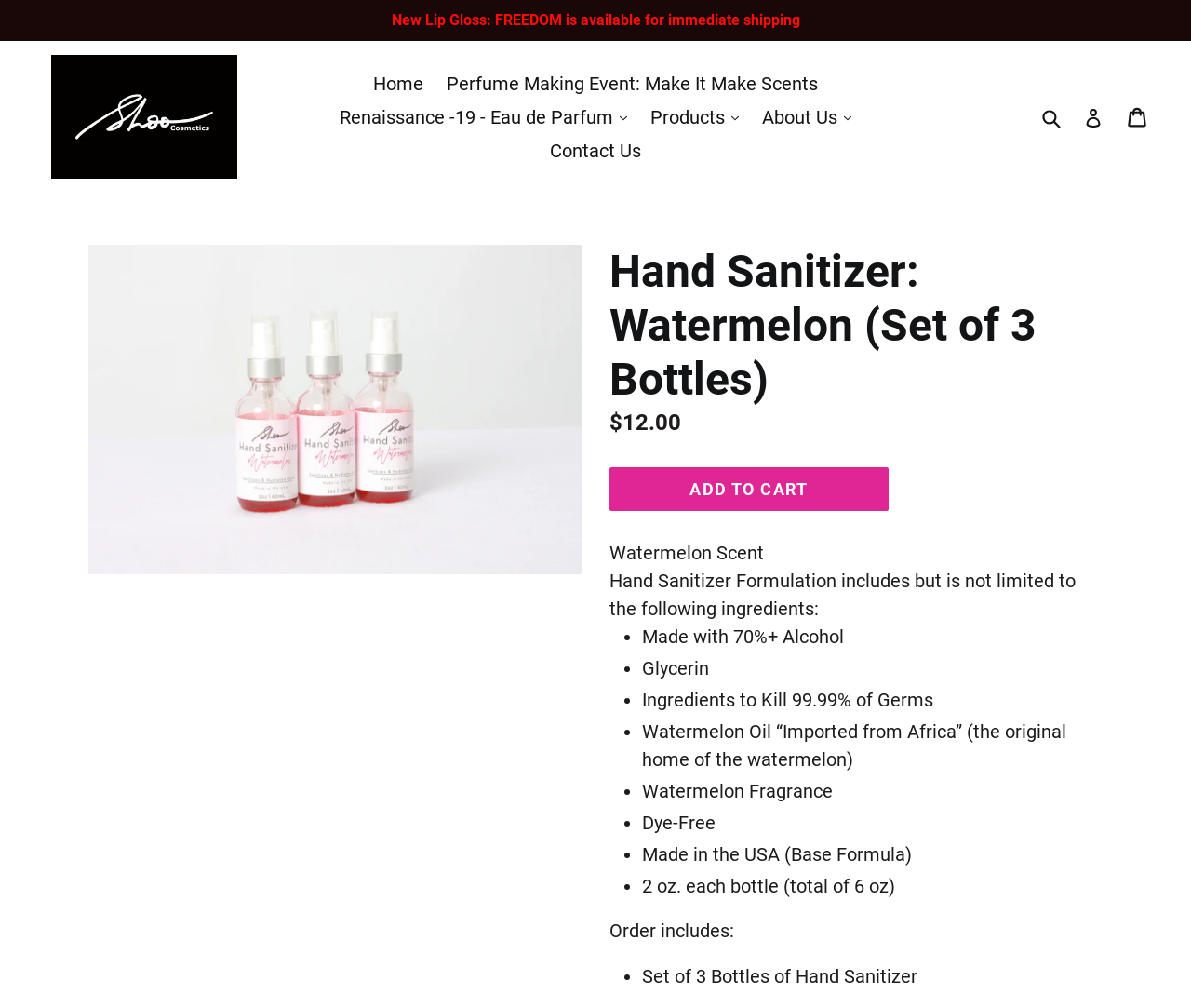Please specify the bounding box coordinates of the region to click in order to perform the following instruction: "Add hand sanitizer to cart".

[0.512, 0.464, 0.746, 0.507]